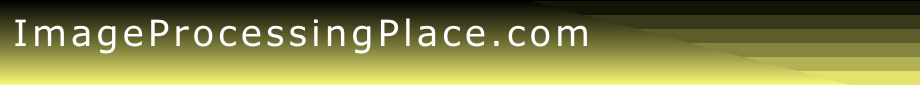Provide a short answer to the following question with just one word or phrase: What type of background is used in the design?

Gradient